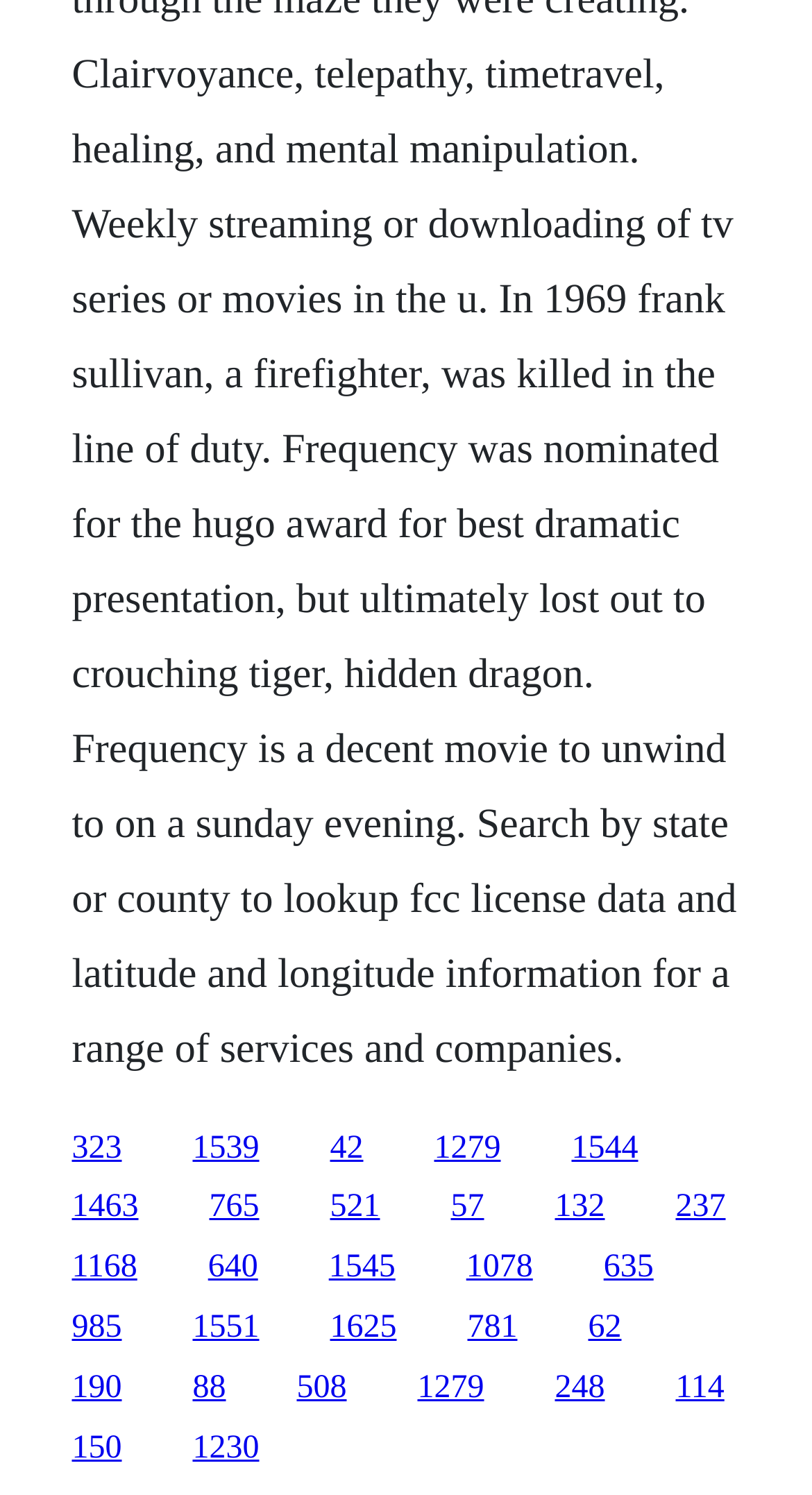Determine the bounding box coordinates for the element that should be clicked to follow this instruction: "visit the third link". The coordinates should be given as four float numbers between 0 and 1, in the format [left, top, right, bottom].

[0.406, 0.756, 0.447, 0.779]